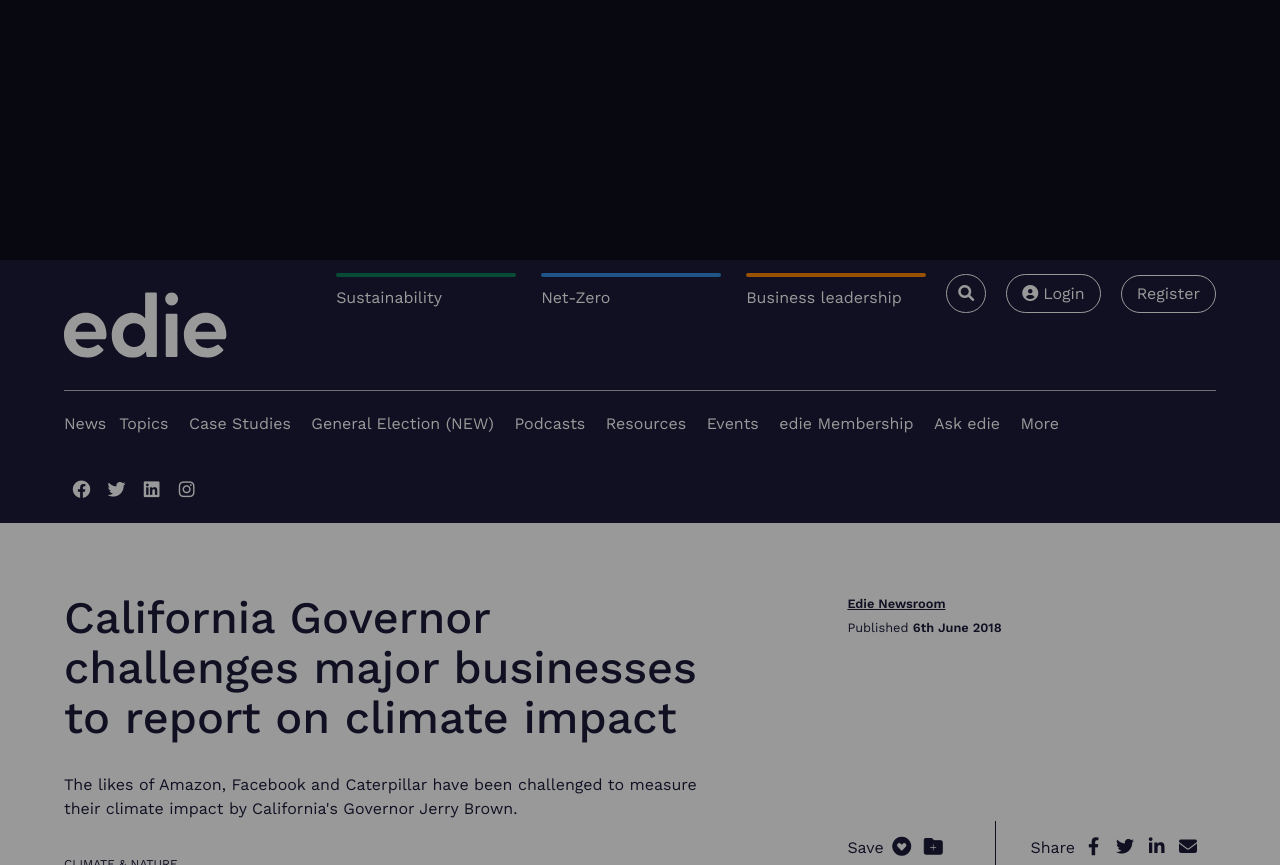Use a single word or phrase to answer the question:
What are the main categories in the top menu?

Sustainability, Net-Zero, Business leadership